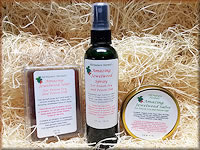Describe every important feature and element in the image comprehensively.

The image showcases a collection of natural remedy products prominently featuring "Amazing Jewelweed," designed to provide relief for skin irritations such as poison ivy. The set includes a spray bottle, a soap bar, and an ointment, all elegantly arranged in a bed of straw, suggesting a natural and earthy appeal. Each product is labeled with clear descriptions of their intended uses, highlighting their herbal ingredients and potential benefits. This presentation emphasizes the holistic approach to skincare, drawing attention to the efficacy and soothing properties of Jewelweed as a remedy for itching and irritation.